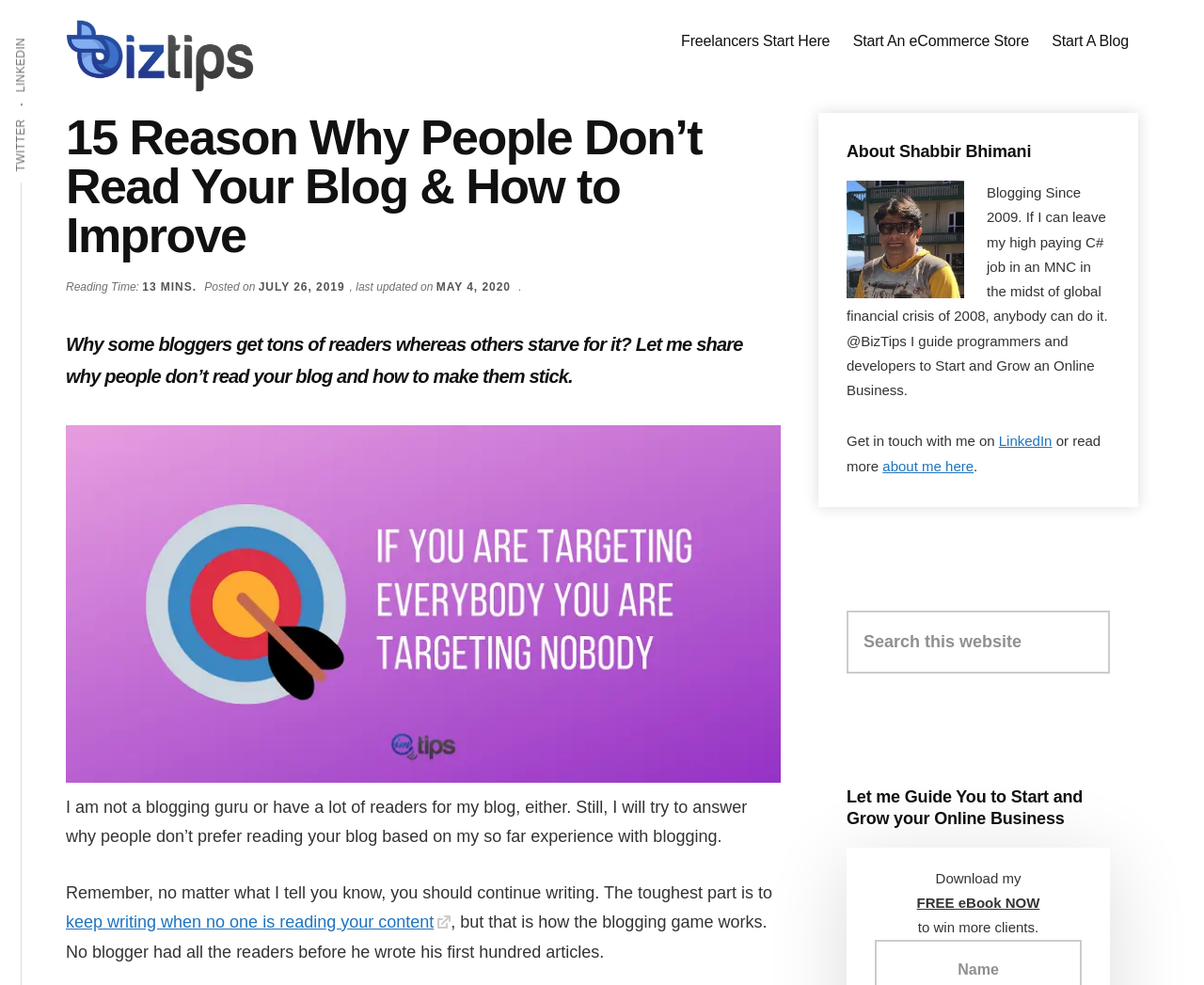Identify the bounding box of the HTML element described as: "Freelancers Start Here".

[0.558, 0.019, 0.697, 0.065]